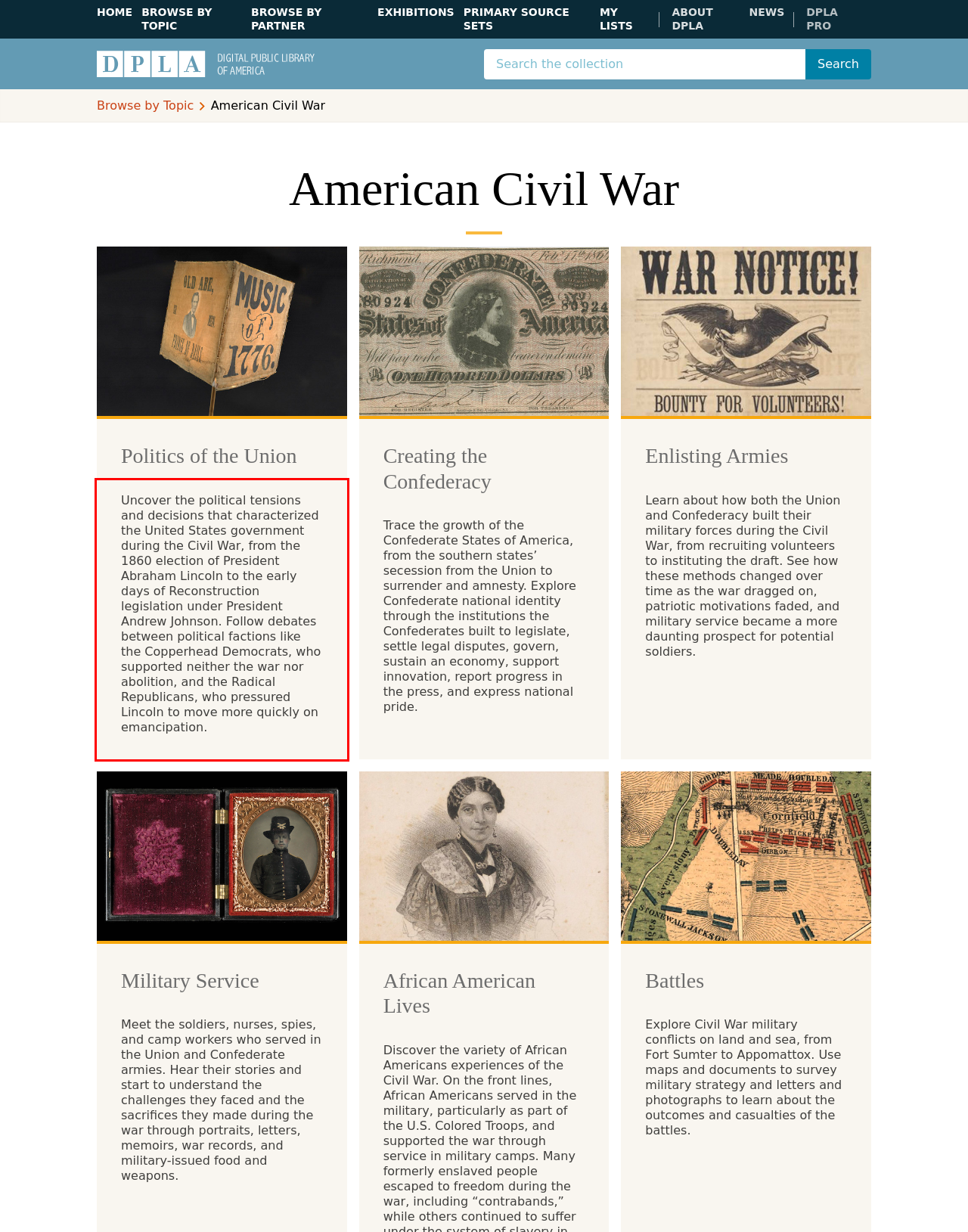Analyze the screenshot of a webpage where a red rectangle is bounding a UI element. Extract and generate the text content within this red bounding box.

Uncover the political tensions and decisions that characterized the United States government during the Civil War, from the 1860 election of President Abraham Lincoln to the early days of Reconstruction legislation under President Andrew Johnson. Follow debates between political factions like the Copperhead Democrats, who supported neither the war nor abolition, and the Radical Republicans, who pressured Lincoln to move more quickly on emancipation.